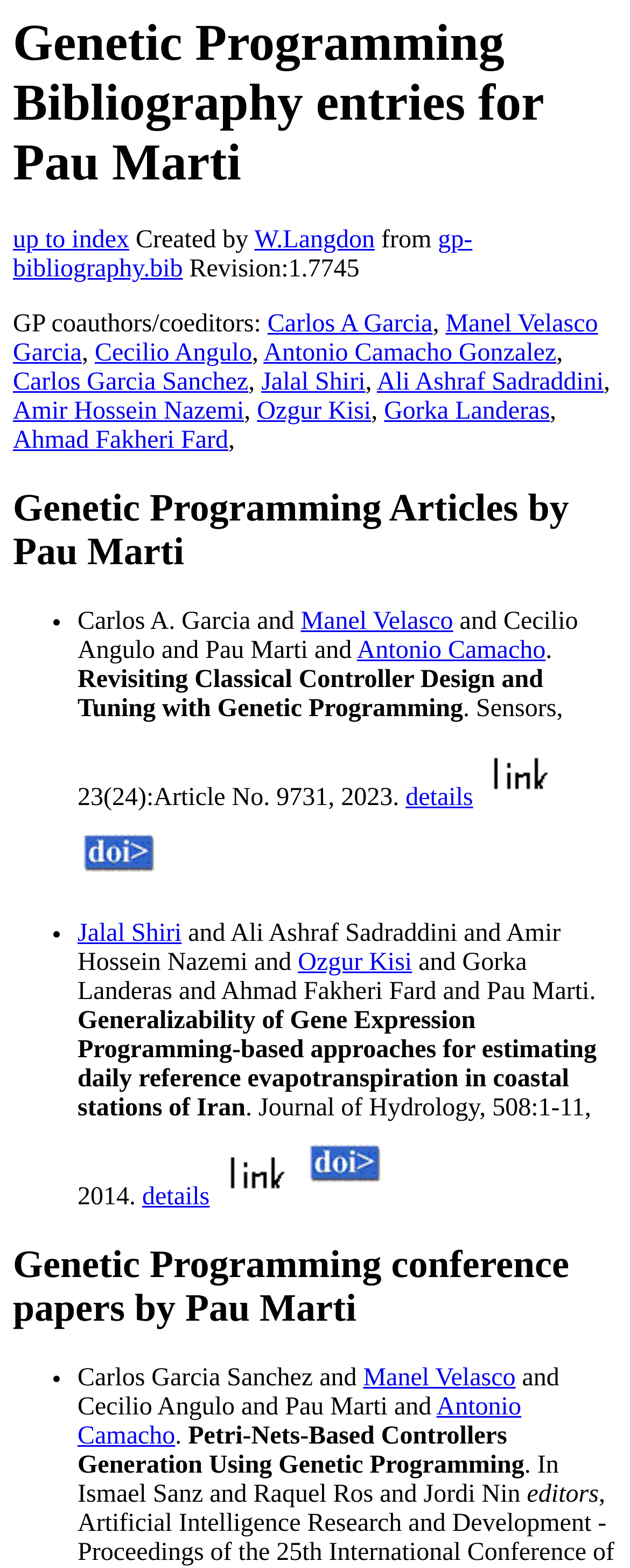Write an exhaustive caption that covers the webpage's main aspects.

The webpage is a bibliography of Genetic Programming research papers and conference papers by Pau Marti. At the top, there is a heading "Genetic Programming Bibliography entries for Pau Marti" followed by a link to "up to index" and information about the creator and revision number. Below this, there is a list of co-authors/co-editors, including Carlos A Garcia, Manel Velasco Garcia, Cecilio Angulo, and others.

The main content of the webpage is divided into three sections: Genetic Programming Articles, Genetic Programming Conference Papers, and Genetic Programming Book Chapters (not explicitly mentioned but implied by the structure). Each section has a heading and a list of entries, marked with bullet points.

In the Genetic Programming Articles section, there are two entries. The first entry has a list of authors, including Carlos A. Garcia, Manel Velasco, Cecilio Angulo, and Pau Marti, and a title "Revisiting Classical Controller Design and Tuning with Genetic Programming". The entry also includes a publication information "Sensors, 23(24):Article No. 9731, 2023" and a link to "details". The second entry has a similar structure, with a list of authors, including Jalal Shiri, Ali Ashraf Sadraddini, Amir Hossein Nazemi, and Pau Marti, and a title "Generalizability of Gene Expression Programming-based approaches for estimating daily reference evapotranspiration in coastal stations of Iran".

In the Genetic Programming Conference Papers section, there is one entry with a list of authors, including Carlos Garcia Sanchez, Manel Velasco, Cecilio Angulo, and Pau Marti, and a title "Petri-Nets-Based Controllers Generation Using Genetic Programming". The entry also includes a publication information "In Ismael Sanz and Raquel Ros and Jordi Nin editors" and a link to "details".

Throughout the webpage, there are several links to "details" and small images, likely indicating the availability of more information or resources related to each entry.